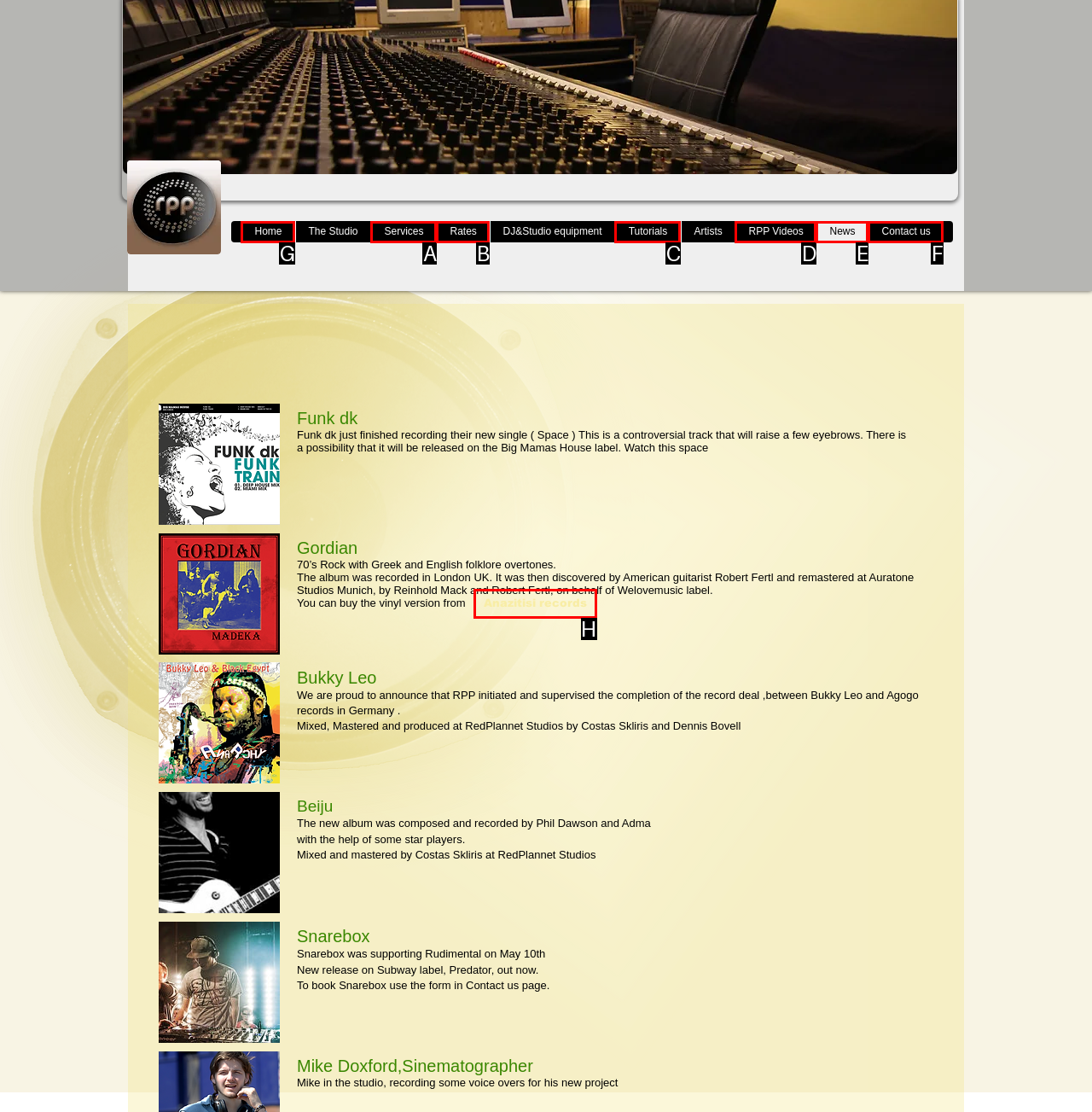Select the letter associated with the UI element you need to click to perform the following action: Click on Home
Reply with the correct letter from the options provided.

G